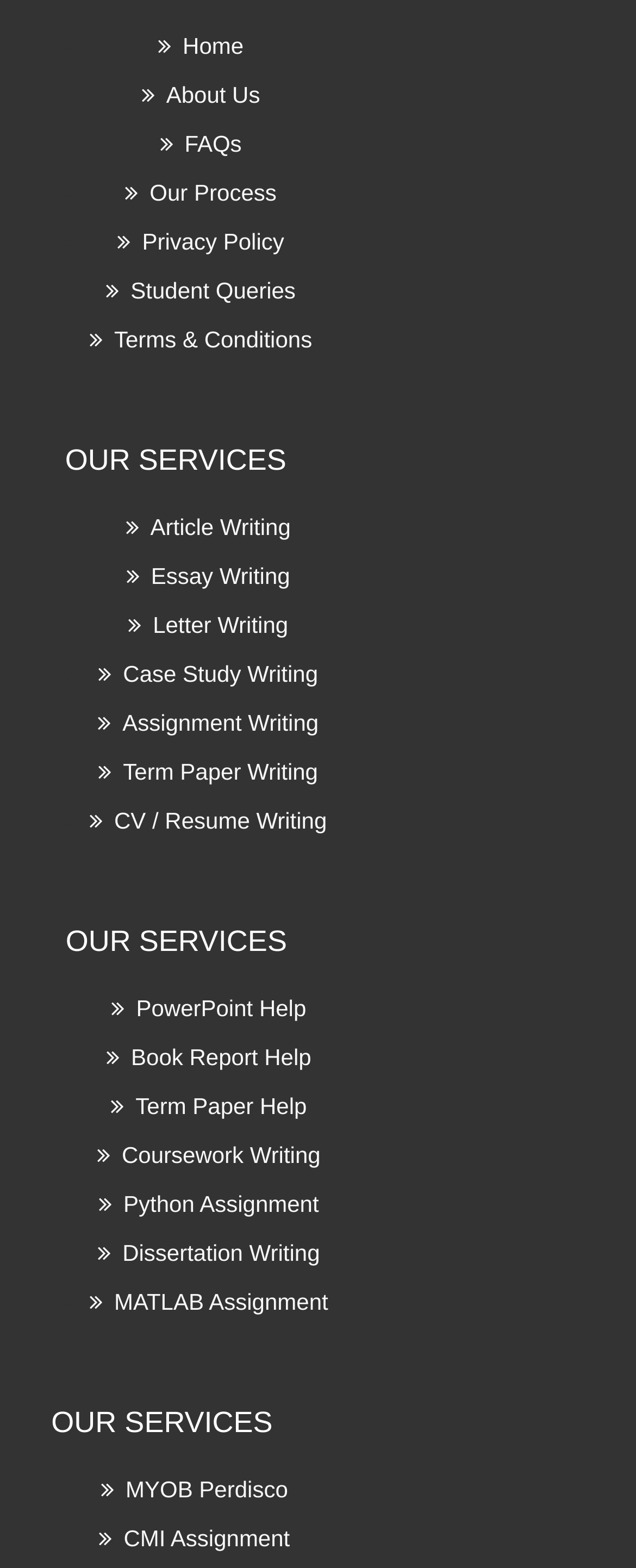Pinpoint the bounding box coordinates of the clickable area needed to execute the instruction: "Go to FAQs". The coordinates should be specified as four float numbers between 0 and 1, i.e., [left, top, right, bottom].

[0.252, 0.076, 0.38, 0.108]